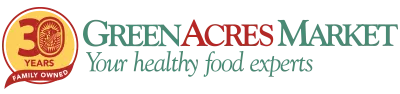Offer a detailed account of the various components present in the image.

This image showcases the logo of Green Acres Market, celebrating 30 years as a family-owned establishment. The logo prominently features a stylized representation of the number "30," symbolizing three decades of dedication to providing healthy food options. Below the emblem, the name "Green Acres Market" is artistically displayed in a two-tone color scheme, with "Green" in green and "Acres Market" in red, emphasizing the market's focus on health and sustainability. The tagline "Your healthy food experts" reinforces their commitment to quality and expertise in the food industry, appealing to health-conscious consumers.